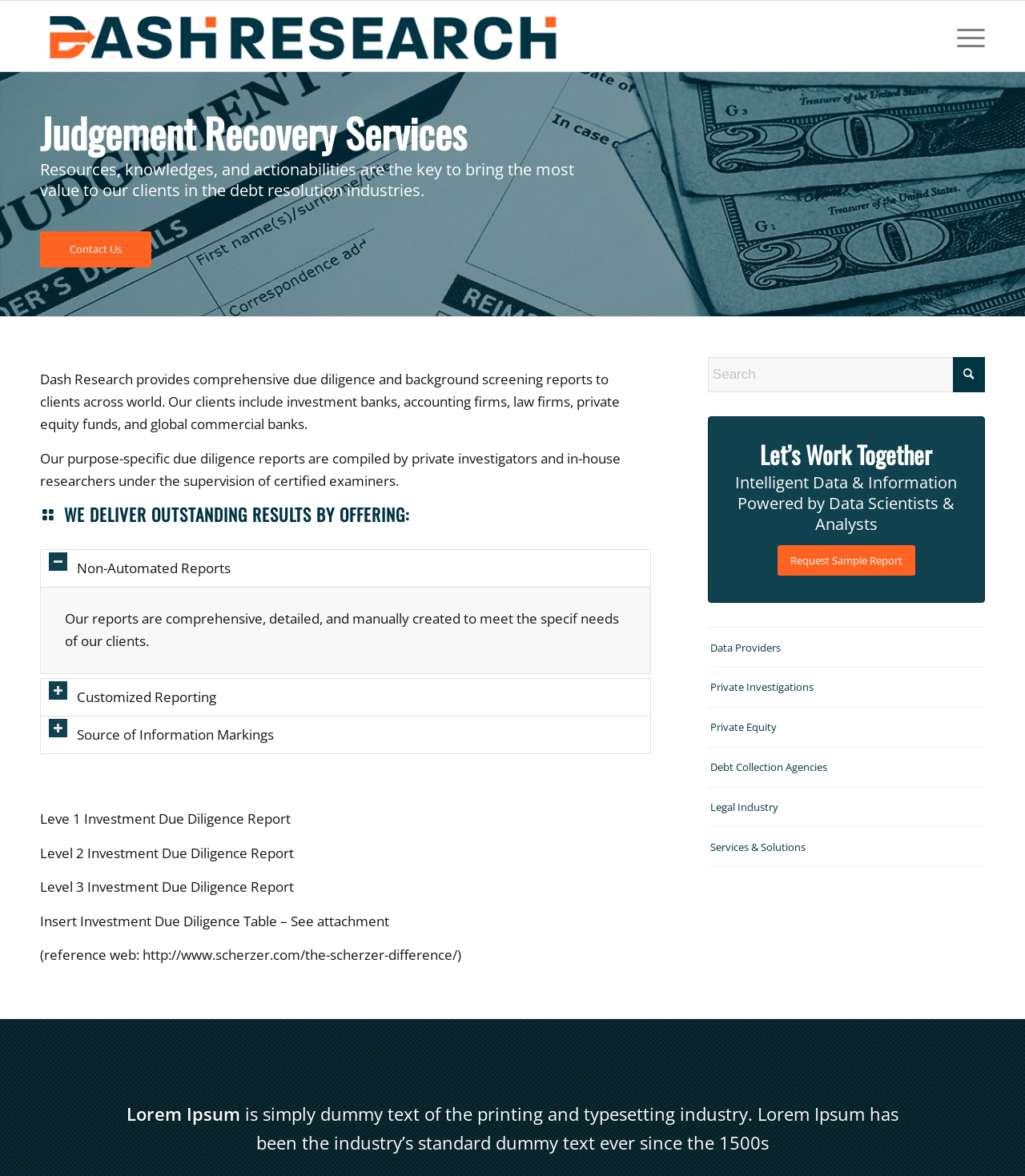Specify the bounding box coordinates (top-left x, top-left y, bottom-right x, bottom-right y) of the UI element in the screenshot that matches this description: Source of Information Markings

[0.039, 0.608, 0.635, 0.641]